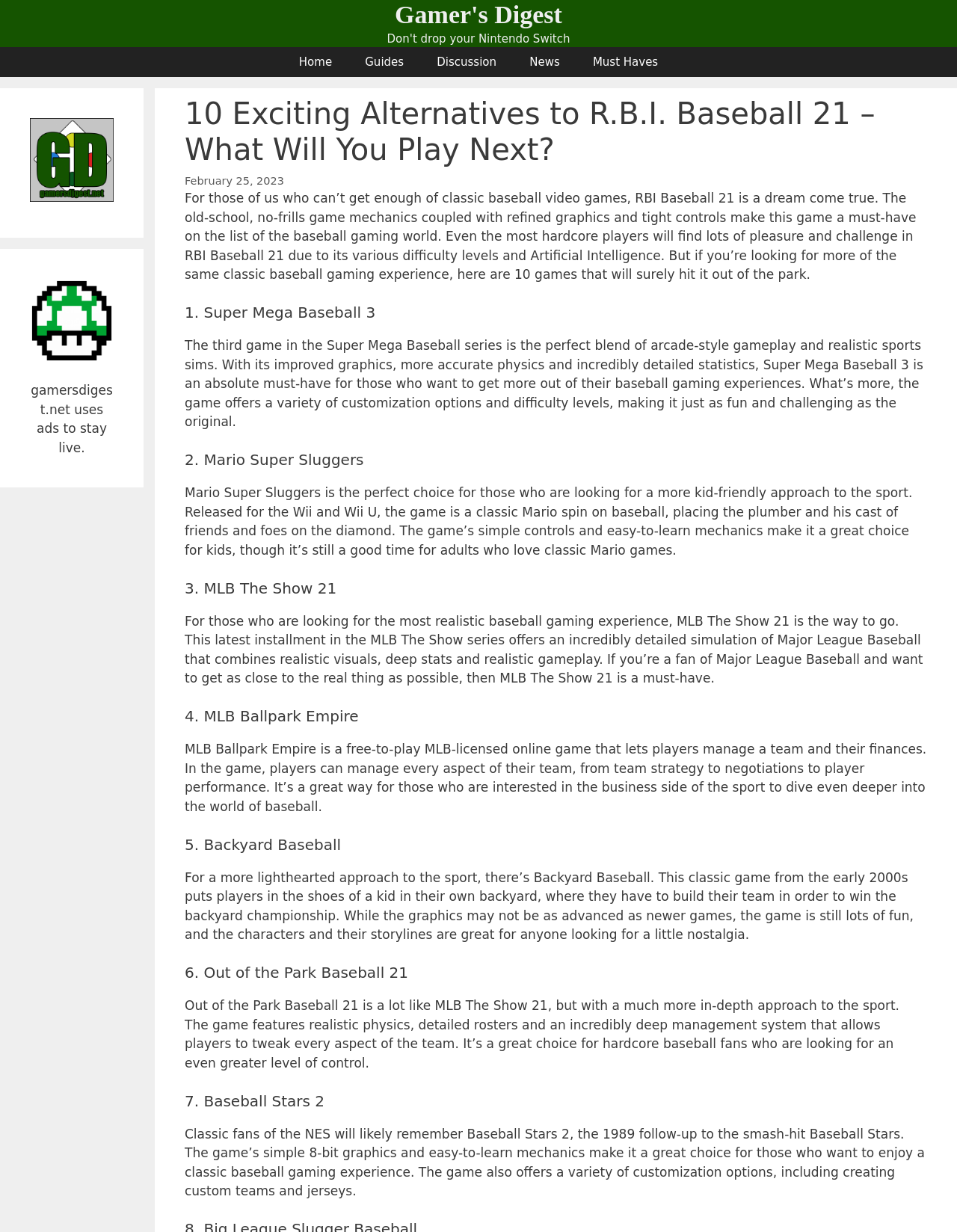Locate the bounding box for the described UI element: "alt="gamers digest logo"". Ensure the coordinates are four float numbers between 0 and 1, formatted as [left, top, right, bottom].

[0.031, 0.154, 0.119, 0.166]